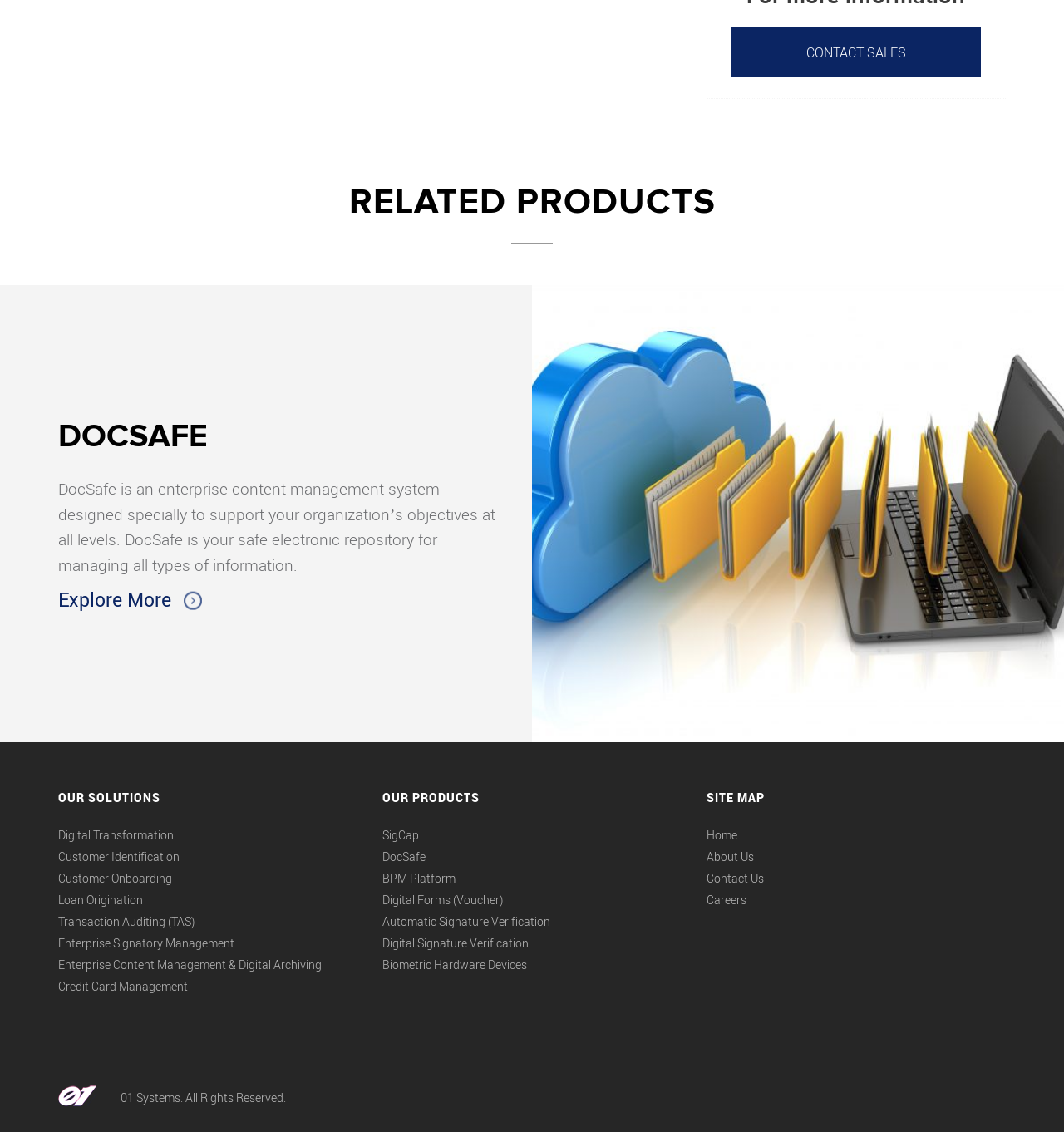Please give a succinct answer to the question in one word or phrase:
What are the categories of solutions provided?

Digital Transformation, Customer Identification, etc.